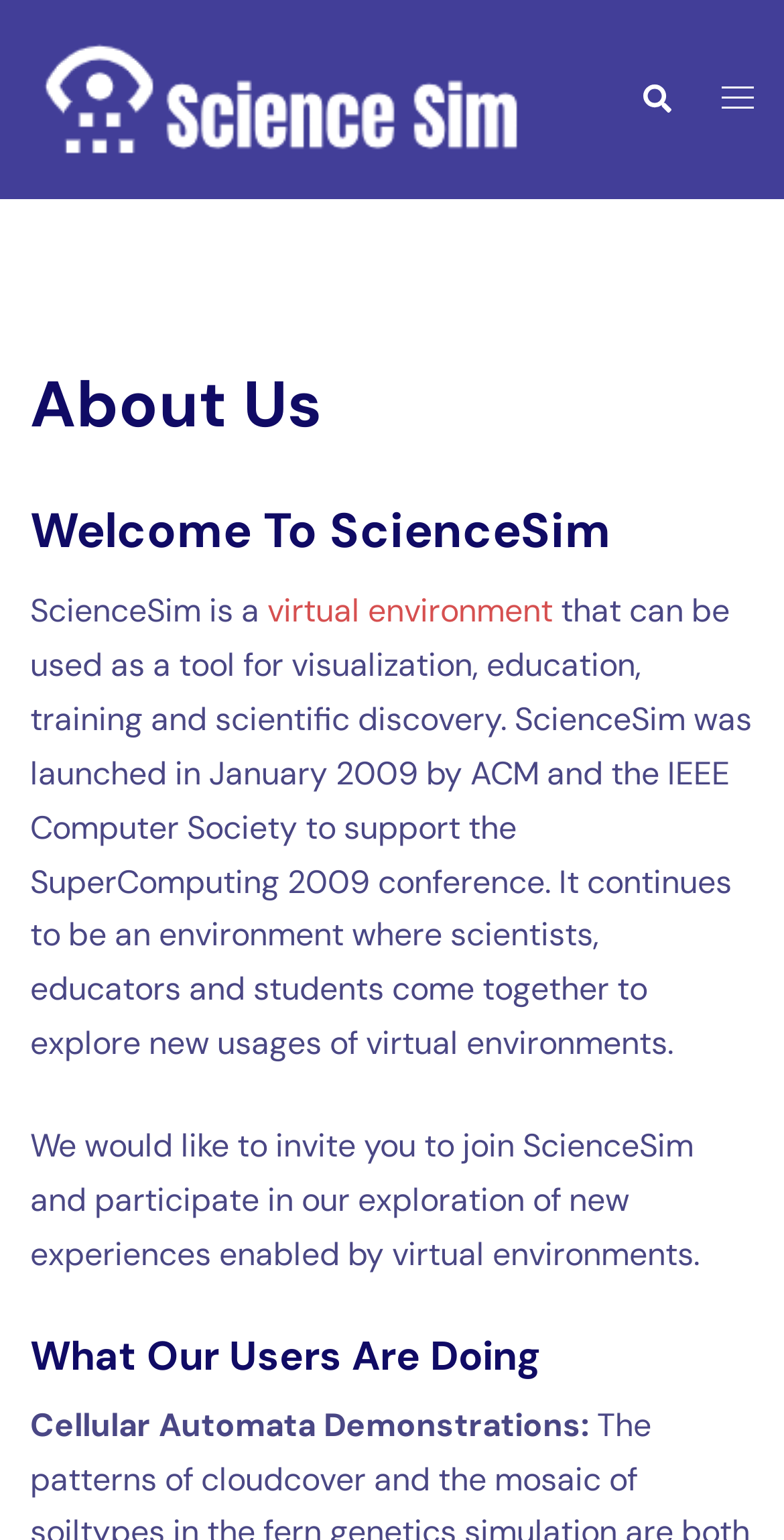Respond to the question below with a single word or phrase:
Who can participate in ScienceSim?

Scientists, educators, and students